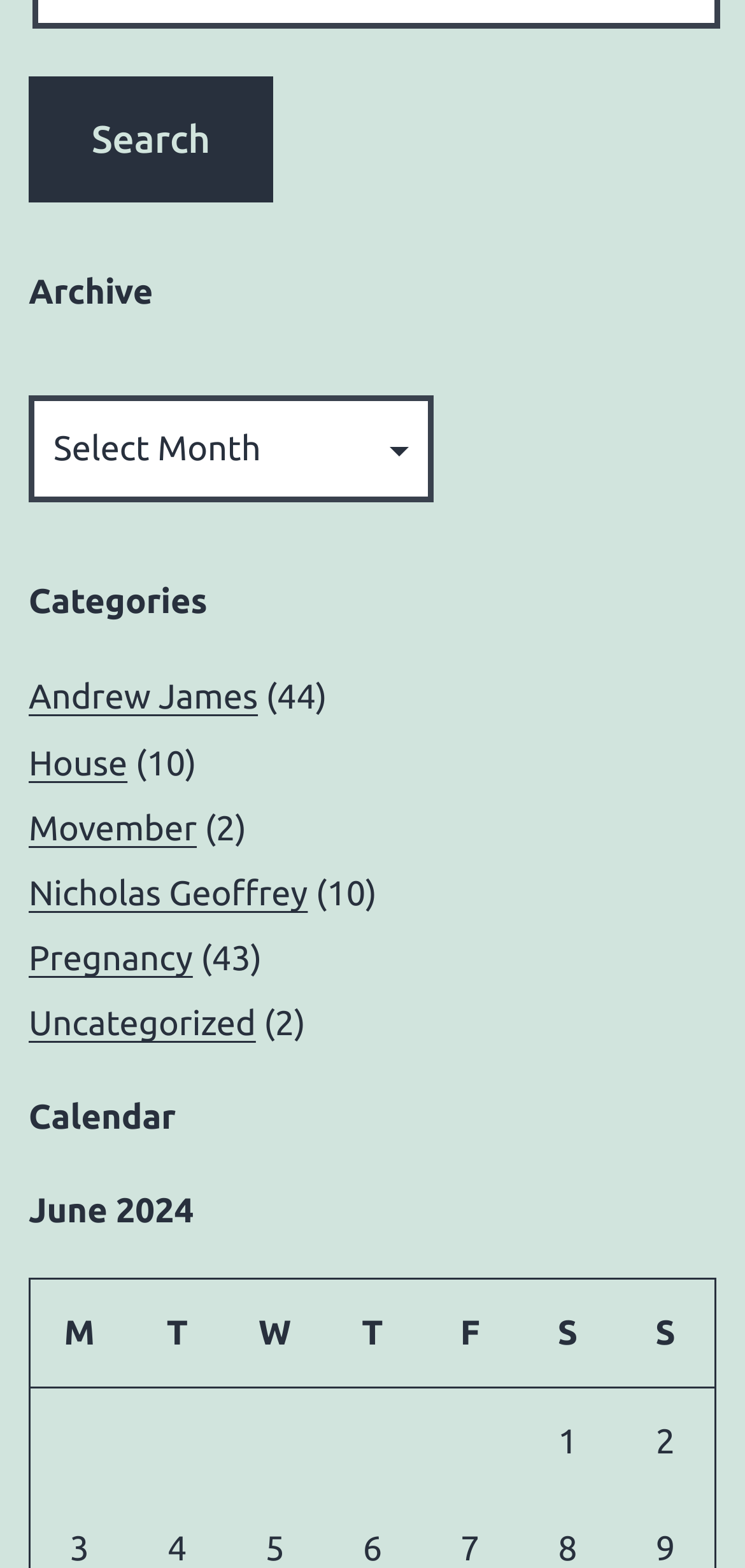Using the element description: "Nicholas Geoffrey", determine the bounding box coordinates. The coordinates should be in the format [left, top, right, bottom], with values between 0 and 1.

[0.038, 0.558, 0.413, 0.582]